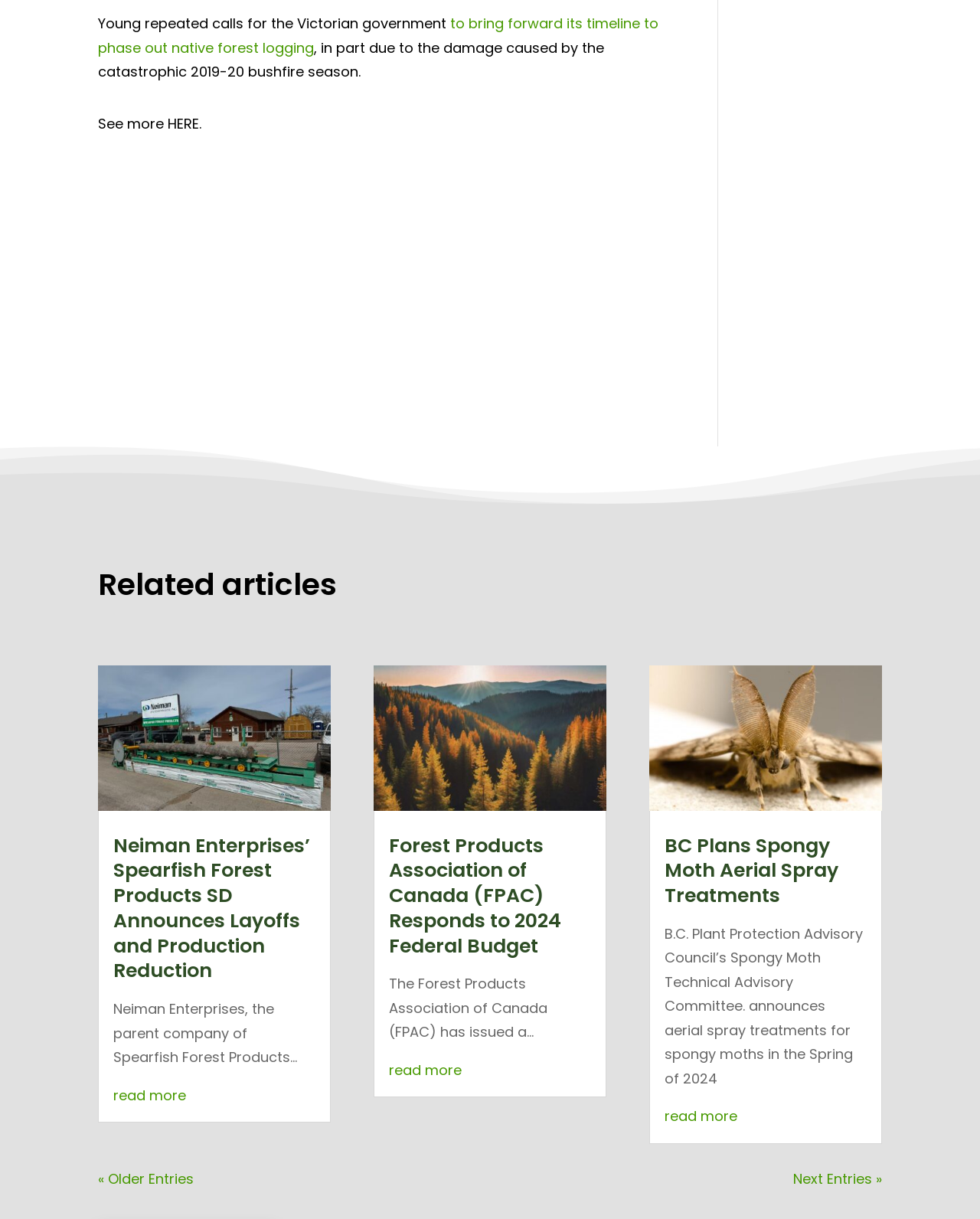Identify the bounding box coordinates for the element you need to click to achieve the following task: "Go to next page". The coordinates must be four float values ranging from 0 to 1, formatted as [left, top, right, bottom].

[0.809, 0.959, 0.9, 0.975]